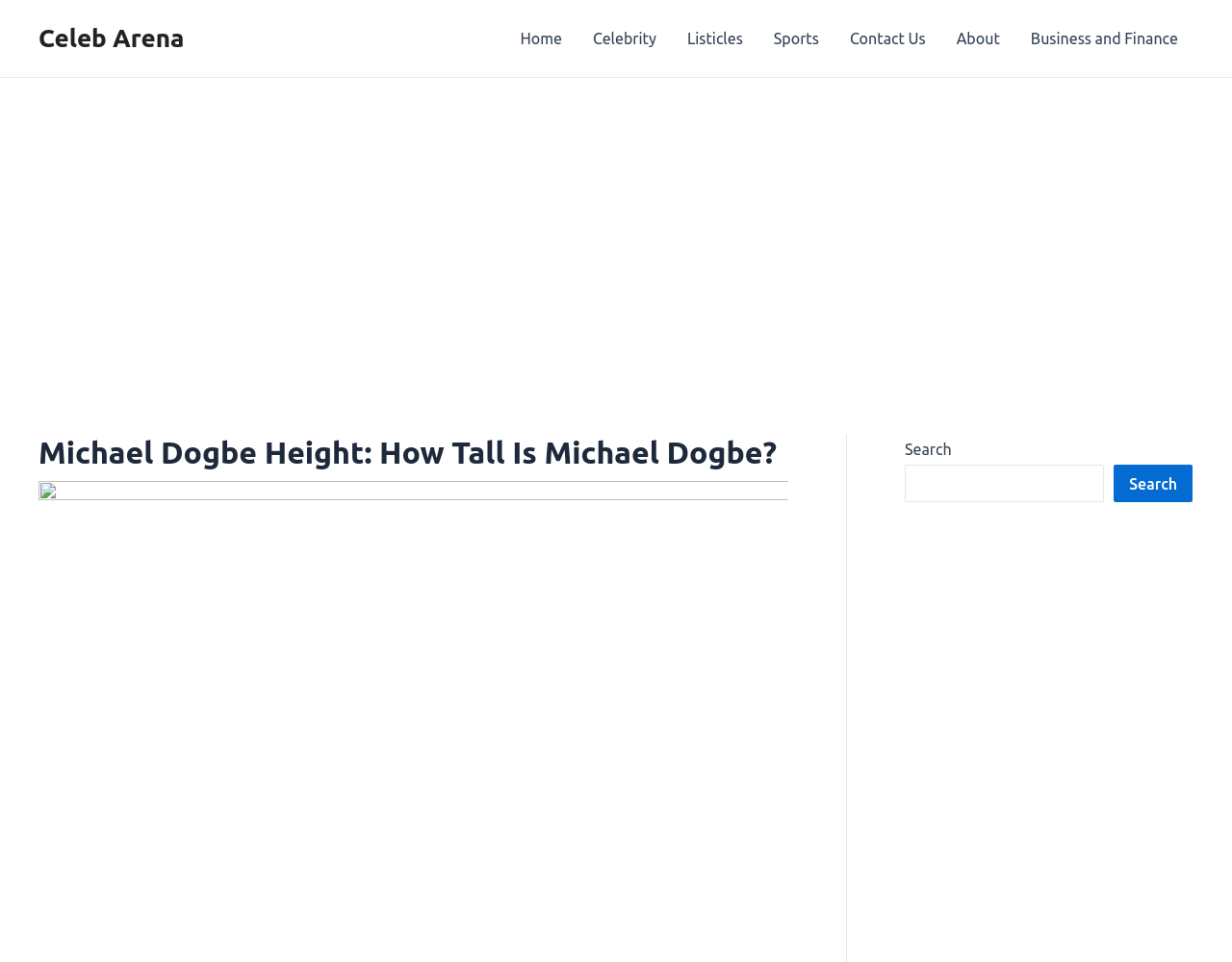How many main menu items are there?
Answer briefly with a single word or phrase based on the image.

8